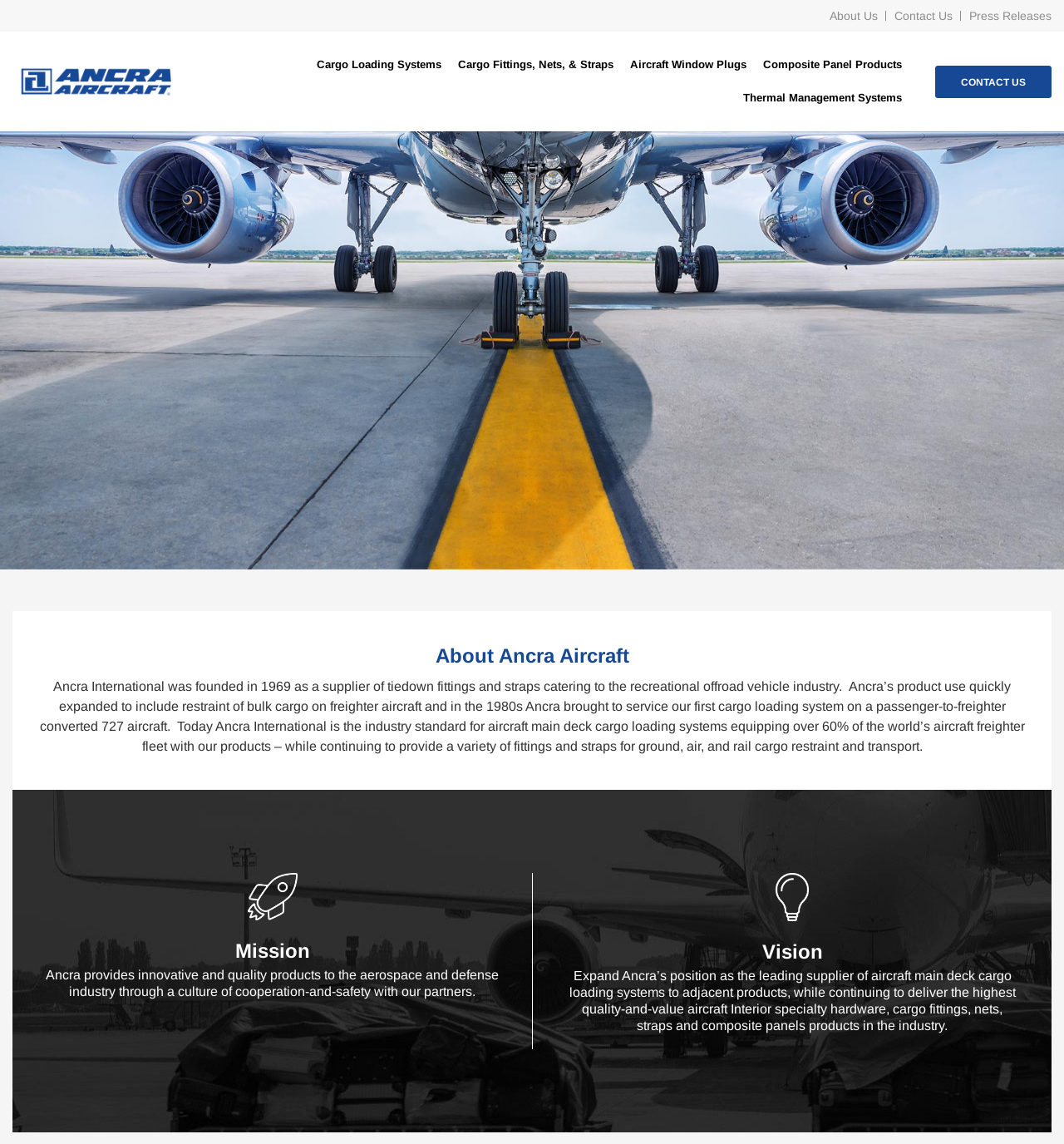Please examine the image and answer the question with a detailed explanation:
What is the main product of Ancra Aircraft?

The main product of Ancra Aircraft can be inferred from the text 'Ancra International is the industry standard for aircraft main deck cargo loading systems equipping over 60% of the world’s aircraft freighter fleet with our products'.